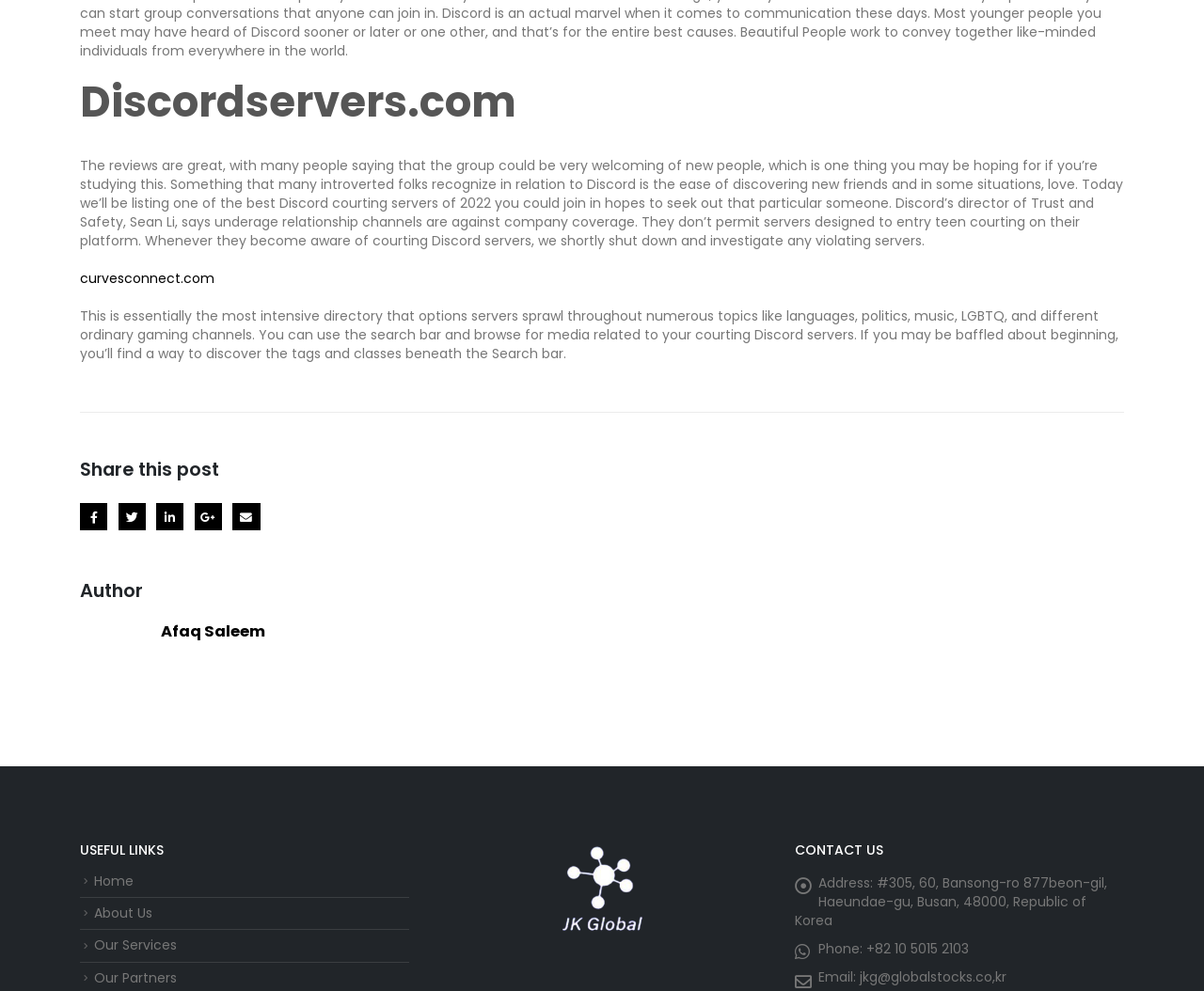Find the coordinates for the bounding box of the element with this description: "Our Partners".

[0.078, 0.977, 0.147, 0.996]